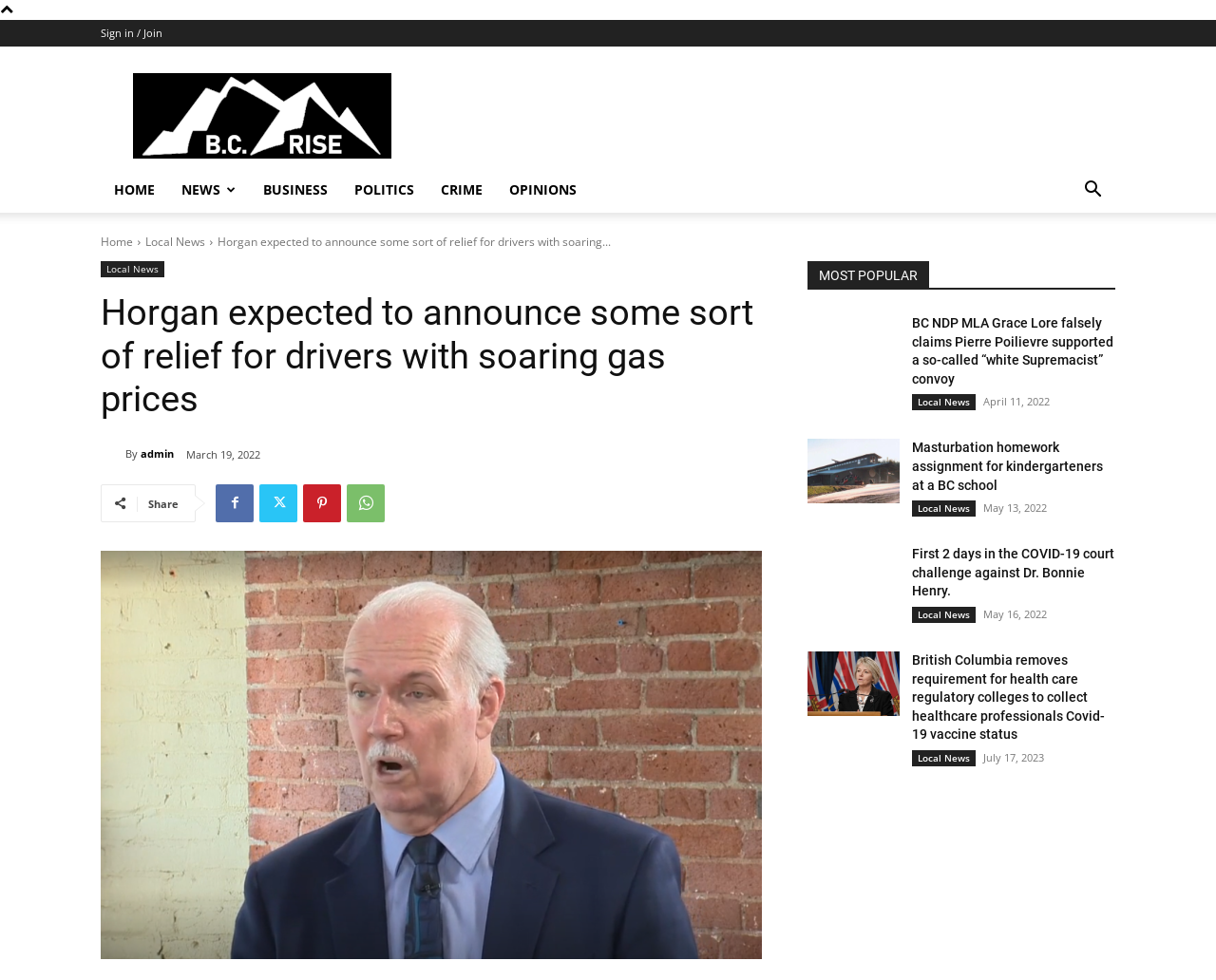Find the bounding box coordinates of the area that needs to be clicked in order to achieve the following instruction: "Sign in to the website". The coordinates should be specified as four float numbers between 0 and 1, i.e., [left, top, right, bottom].

[0.083, 0.026, 0.134, 0.041]